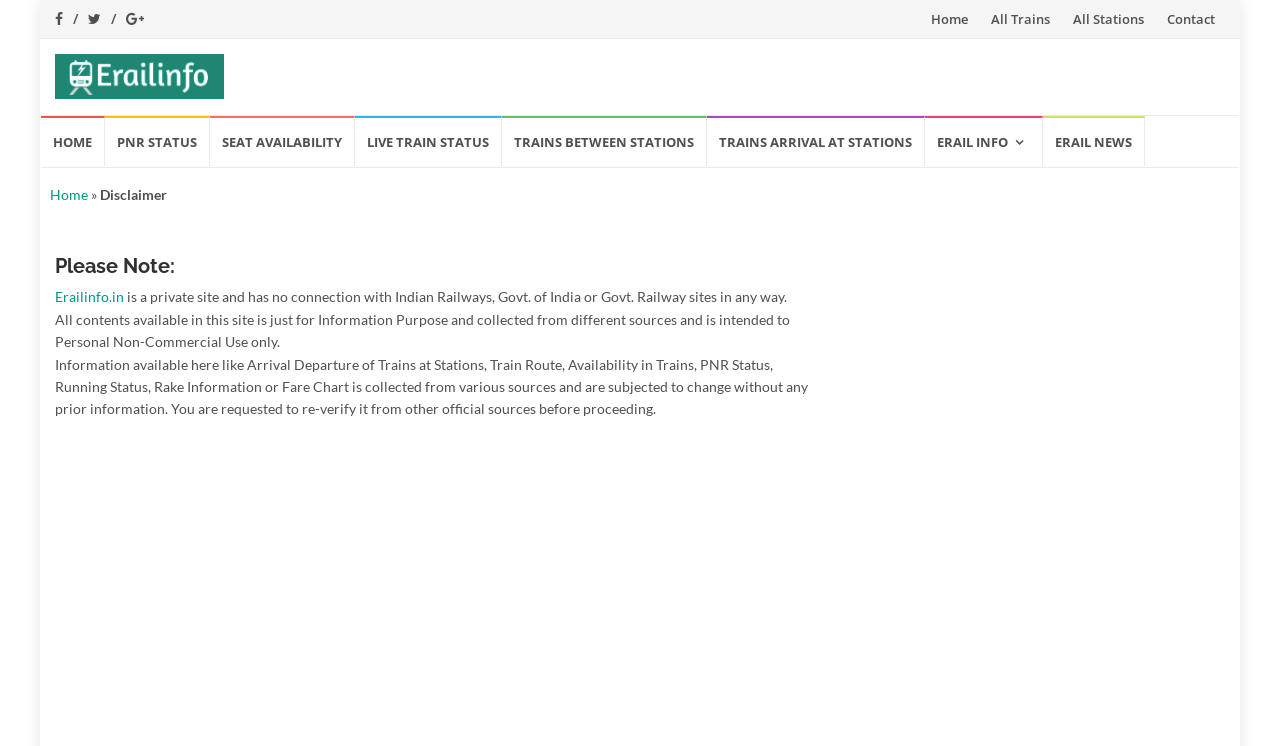Is the website affiliated with Indian Railways?
Refer to the image and provide a detailed answer to the question.

The disclaimer provided on the webpage clearly states that the website is a private site and has no connection with Indian Railways, Govt. of India or Govt. Railway sites in any way.